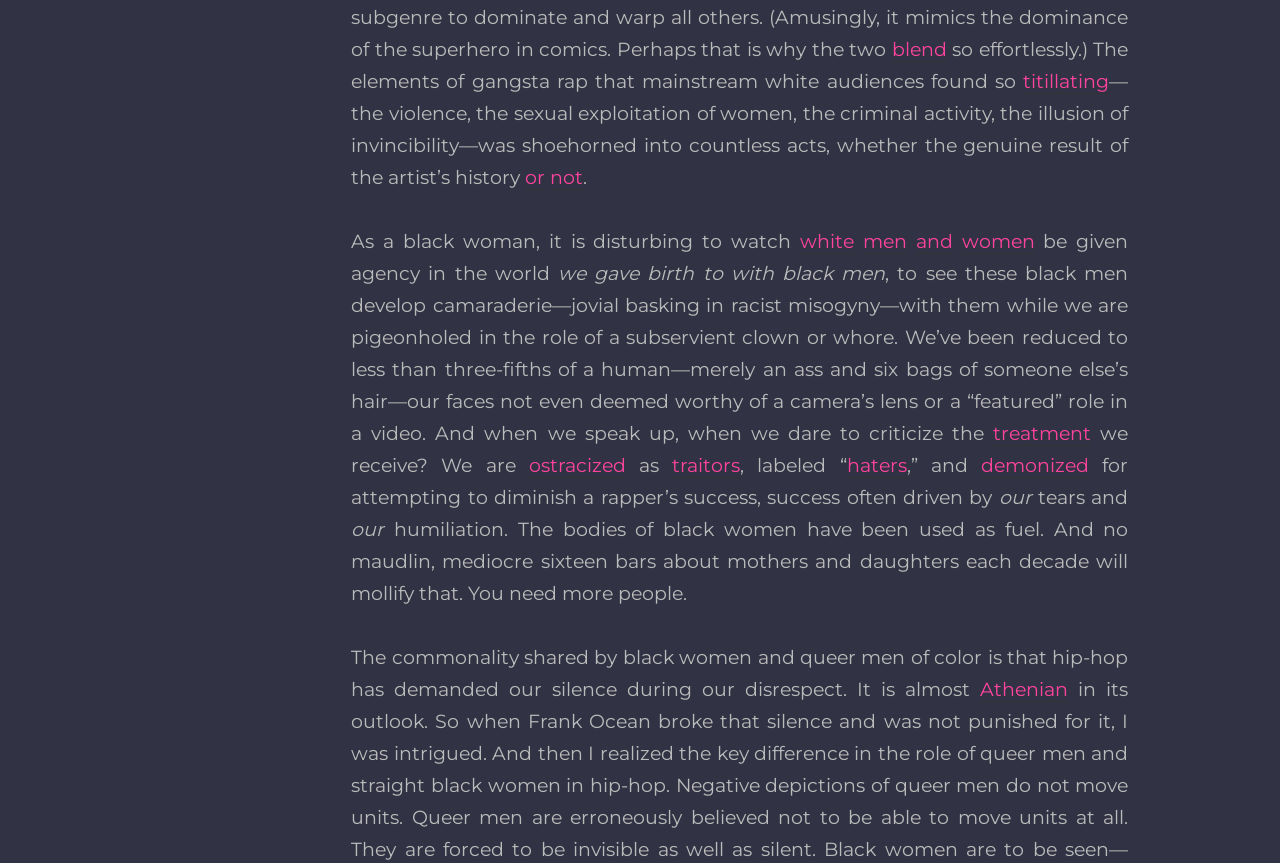Locate the bounding box coordinates of the clickable area to execute the instruction: "follow the link 'treatment'". Provide the coordinates as four float numbers between 0 and 1, represented as [left, top, right, bottom].

[0.776, 0.489, 0.853, 0.517]